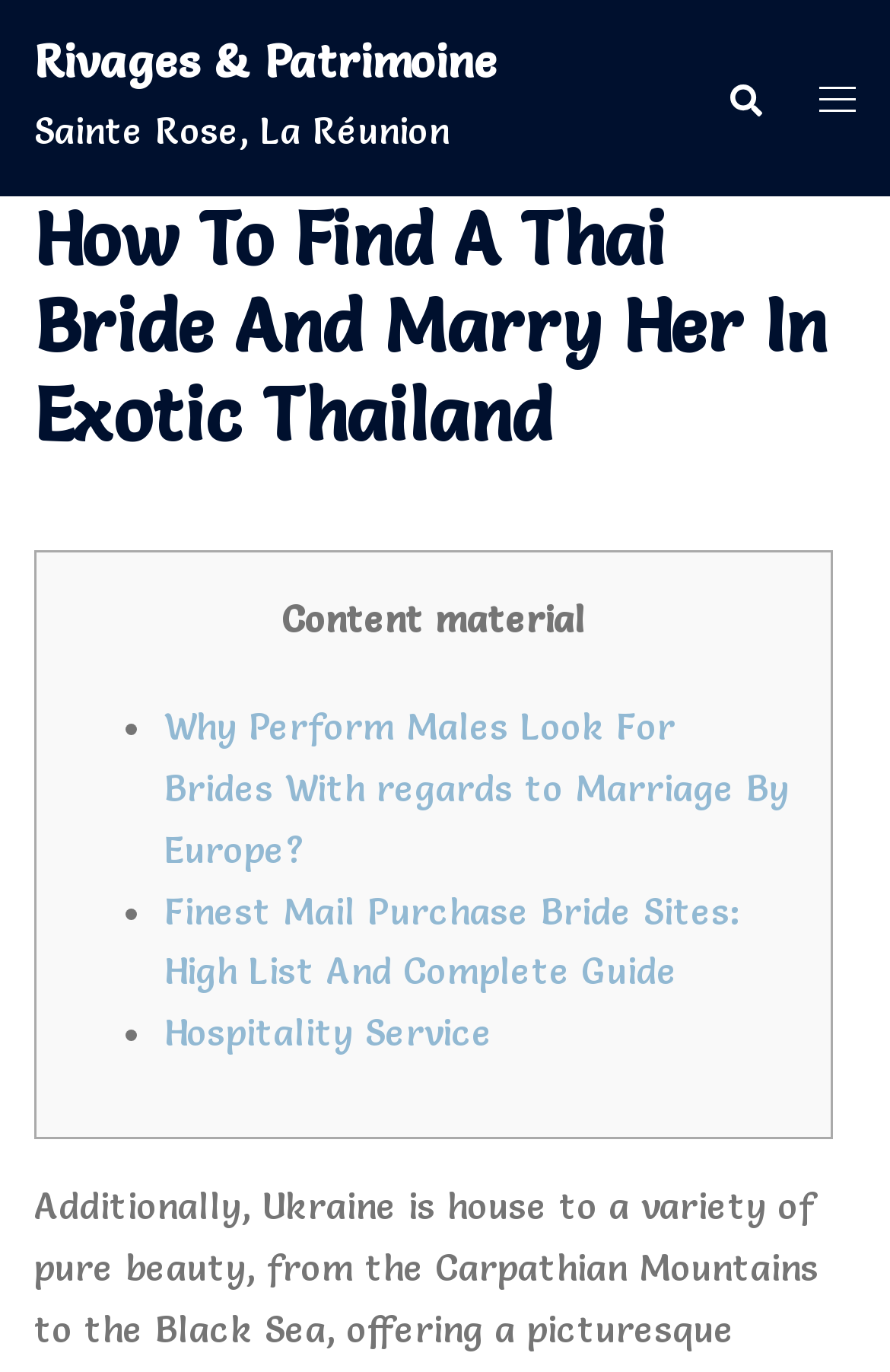What is the purpose of the webpage?
Based on the content of the image, thoroughly explain and answer the question.

I inferred the purpose of the webpage by looking at the content of the links and the overall structure of the webpage, which suggests that it is providing information on finding a bride, particularly in the context of Thai brides and mail-order bride services.